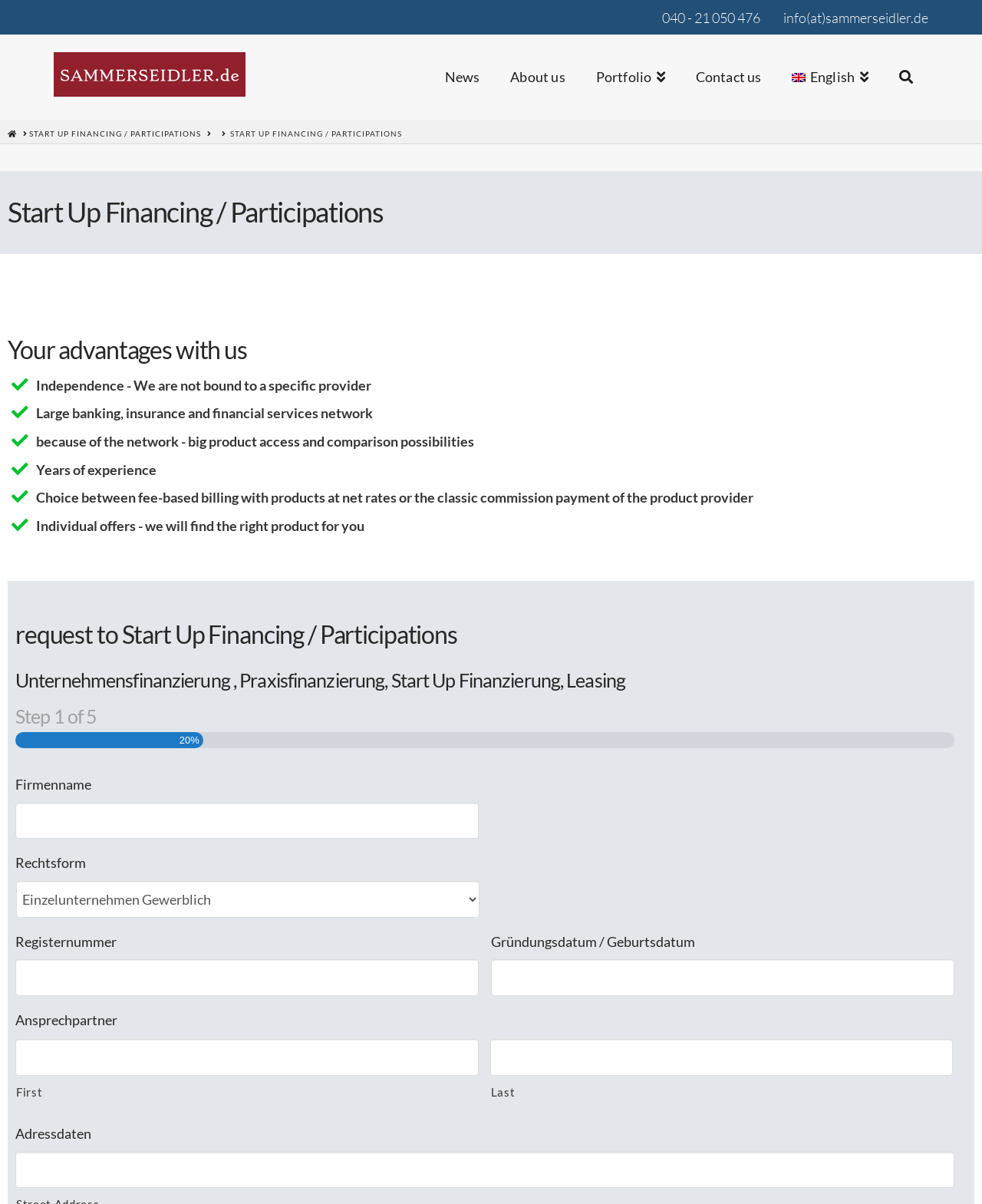Determine the bounding box for the UI element described here: "parent_node: First name="input_1.3"".

[0.016, 0.863, 0.487, 0.894]